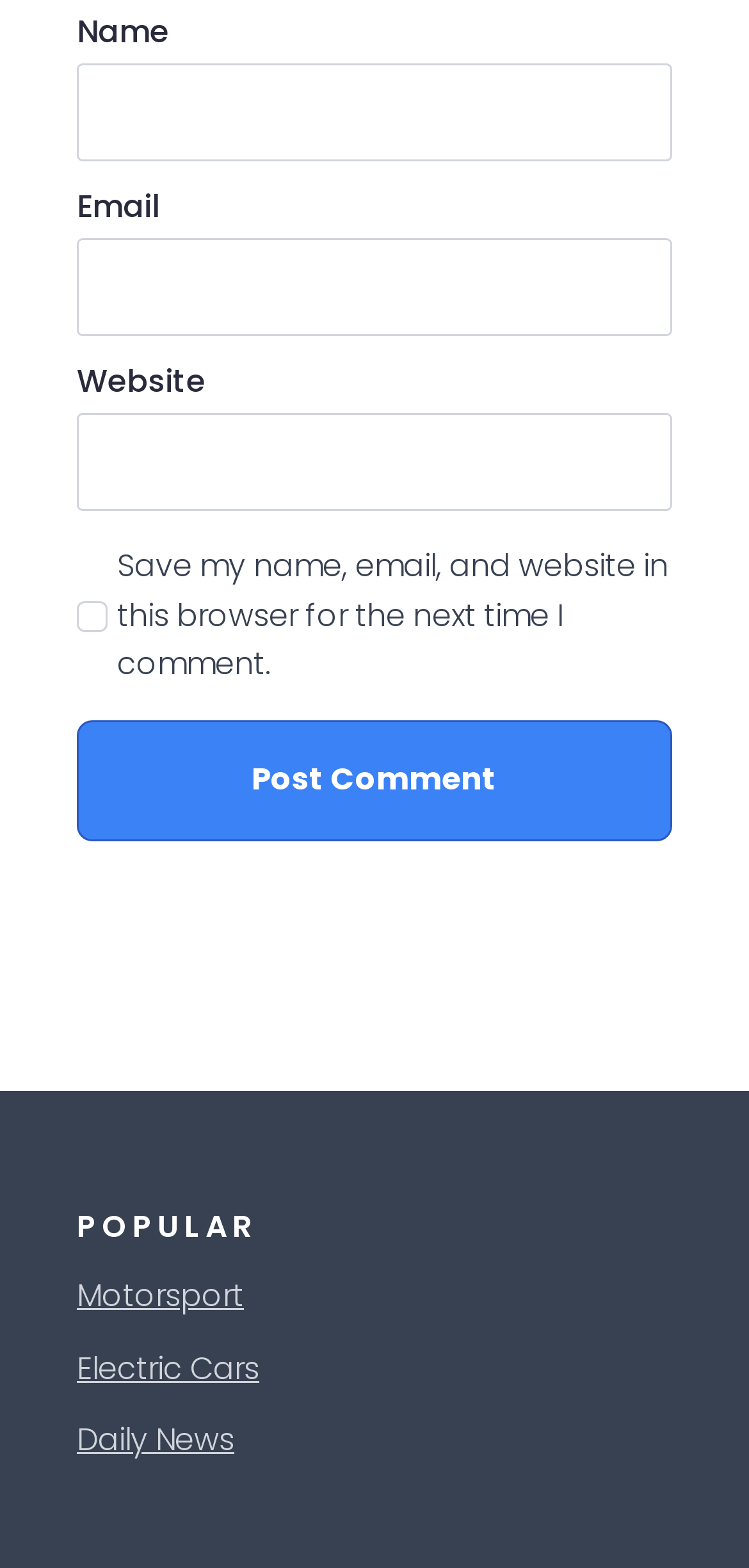Use a single word or phrase to respond to the question:
What is the purpose of the checkbox?

Save comment info